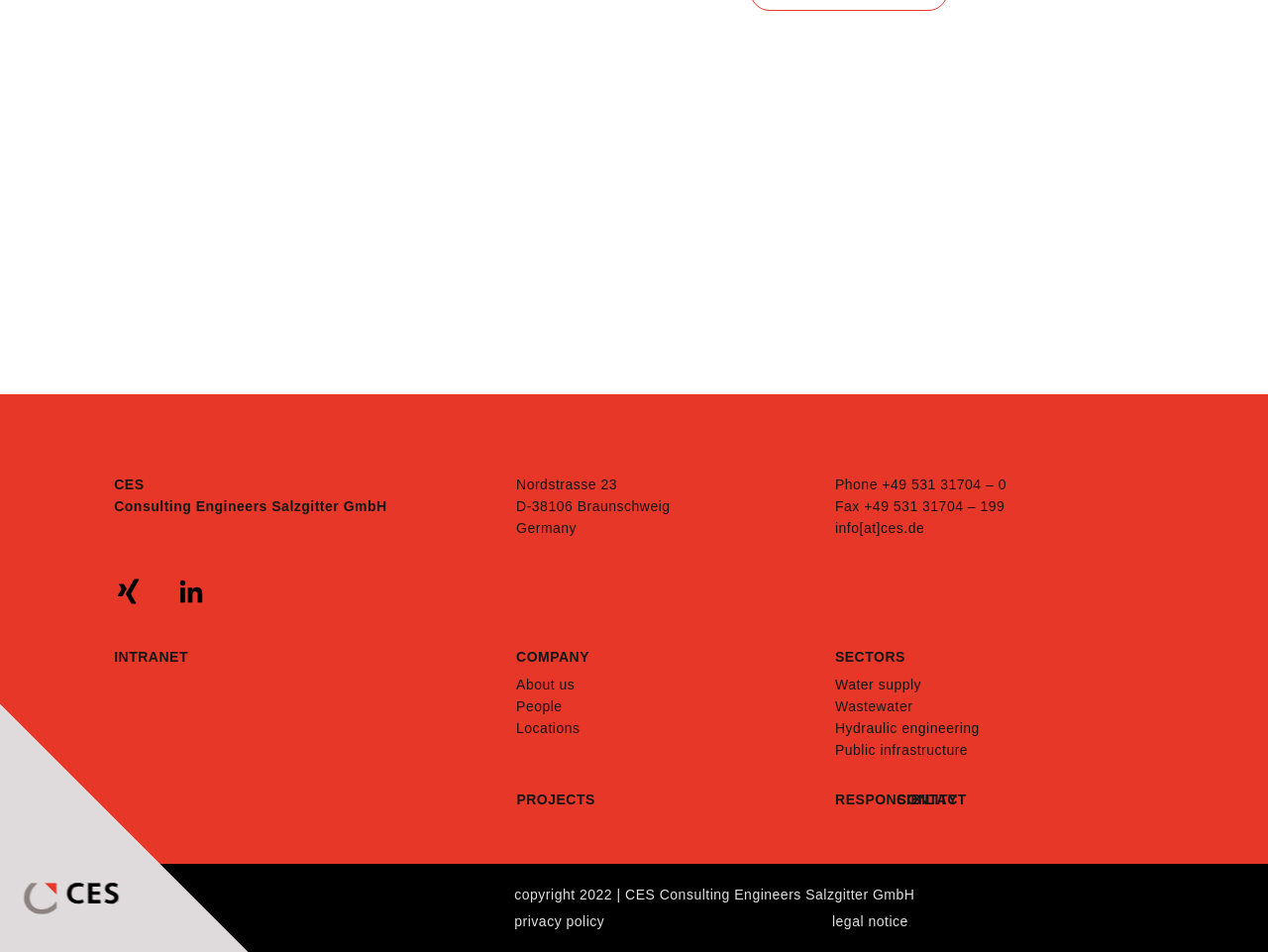Please specify the bounding box coordinates of the clickable region necessary for completing the following instruction: "Contact the company via email". The coordinates must consist of four float numbers between 0 and 1, i.e., [left, top, right, bottom].

[0.659, 0.547, 0.729, 0.563]